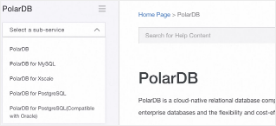What is the purpose of the selection menu?
Please utilize the information in the image to give a detailed response to the question.

The selection menu labeled 'Select a sub-service' is designed to facilitate easy navigation and access to different PolarDB sub-services, allowing users to quickly switch between various options such as 'PolarDB', 'PolarDB for MySQL', 'PolarDB for Xscale', and 'PolarDB for PostgreSQL'.